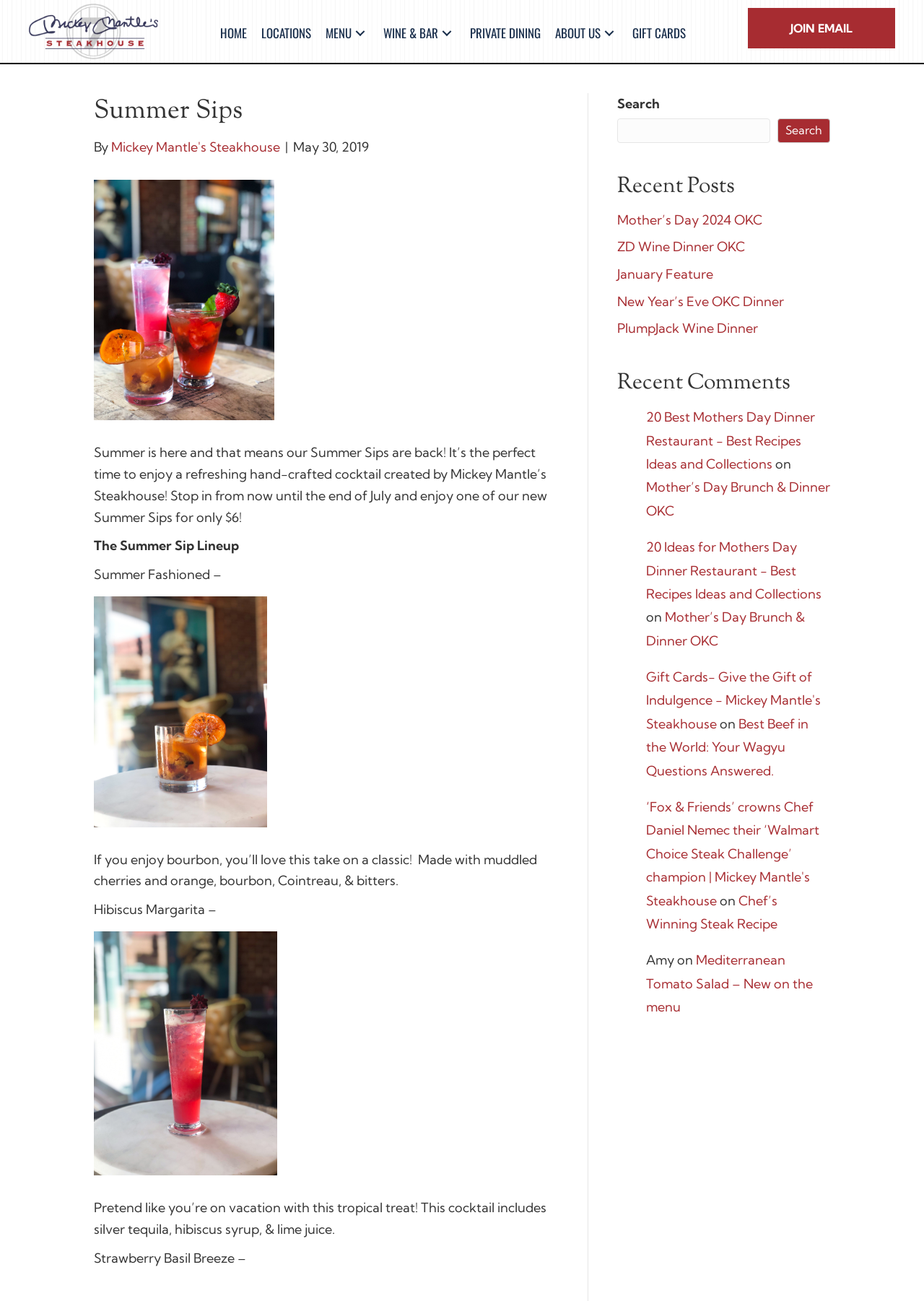Identify the bounding box coordinates of the element that should be clicked to fulfill this task: "Join the email list". The coordinates should be provided as four float numbers between 0 and 1, i.e., [left, top, right, bottom].

[0.809, 0.006, 0.969, 0.037]